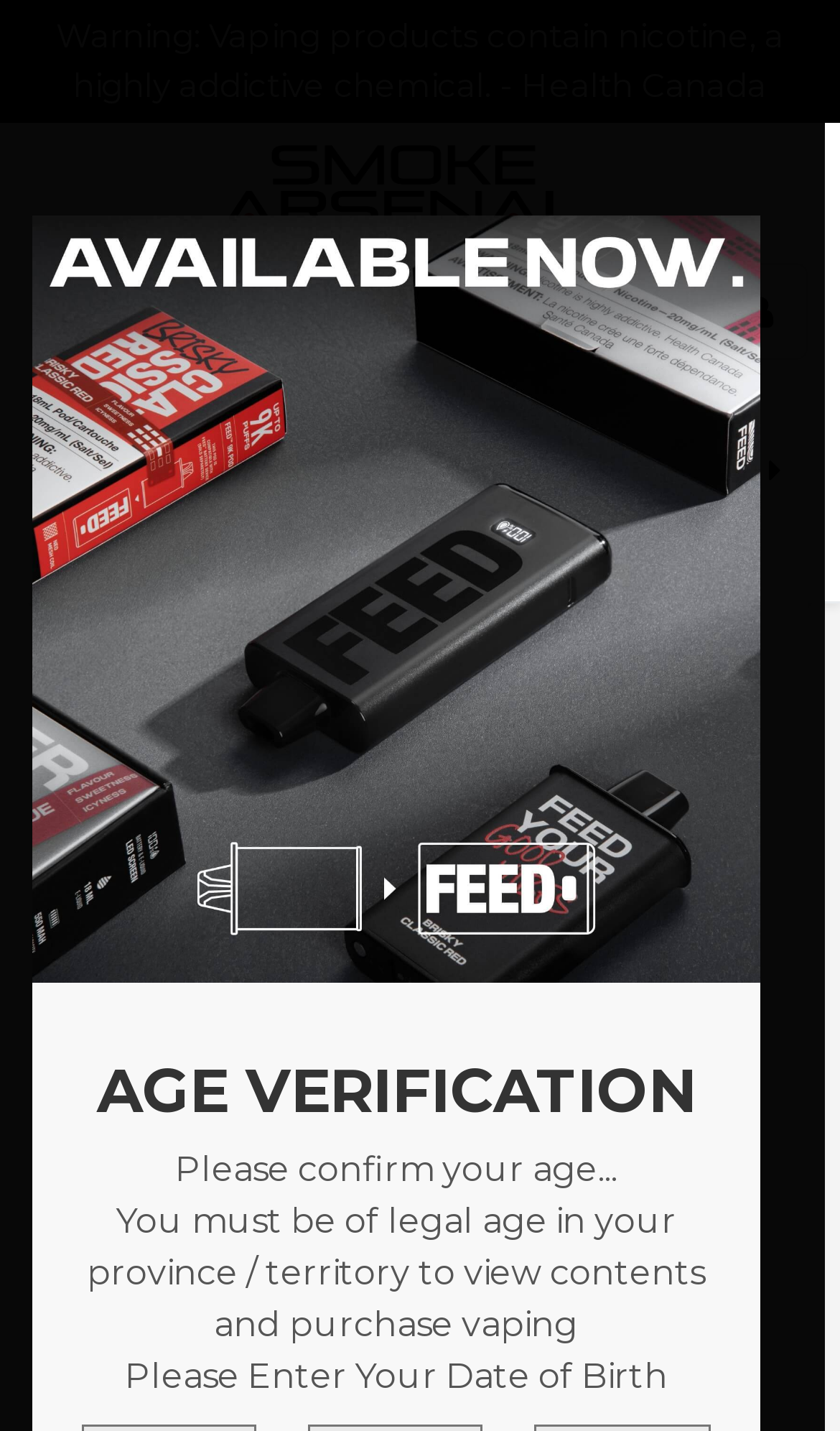Highlight the bounding box coordinates of the element you need to click to perform the following instruction: "Search for products."

[0.564, 0.184, 0.679, 0.252]